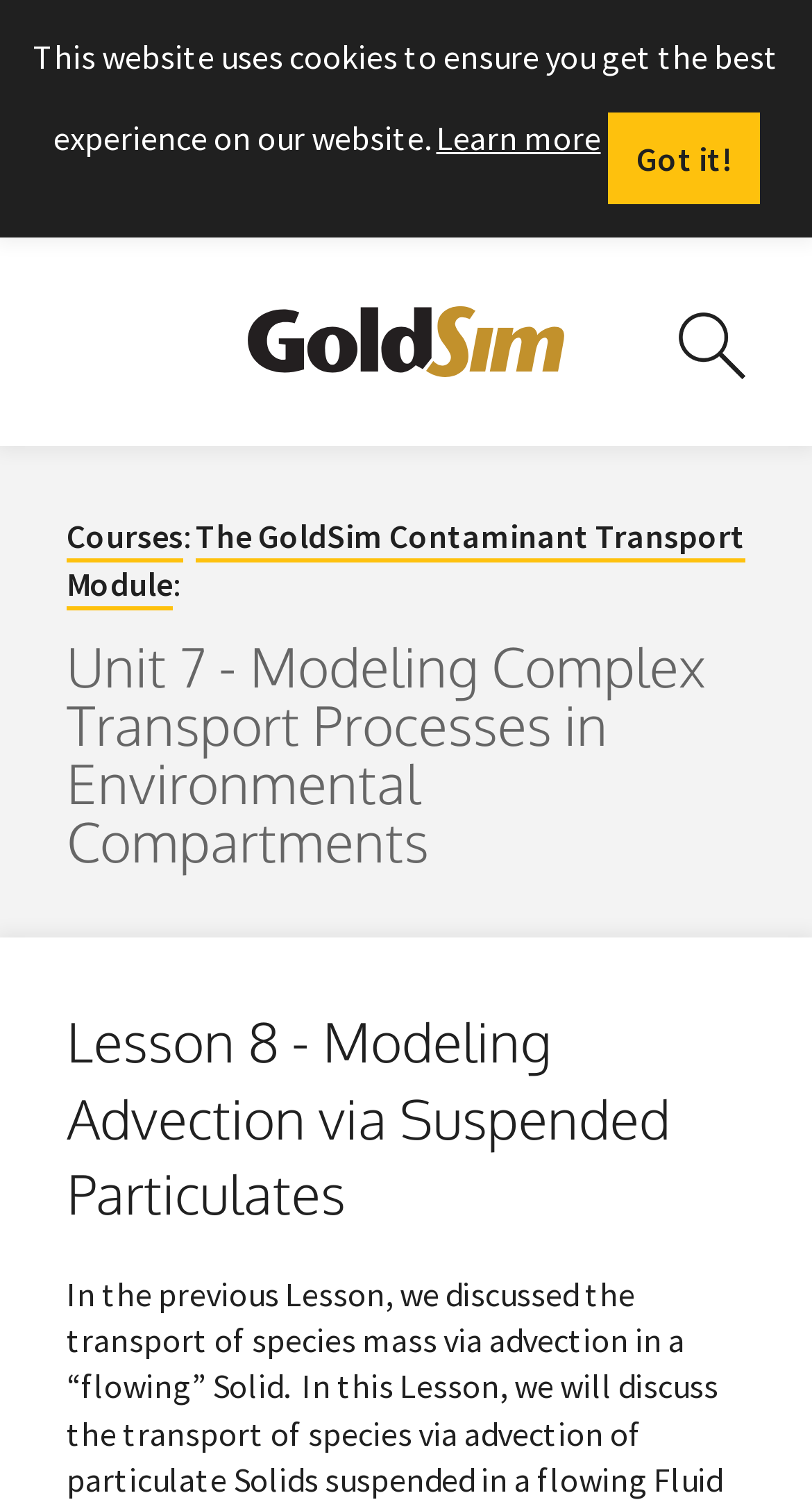Based on the image, provide a detailed and complete answer to the question: 
What is the topic of Lesson 8?

I found a heading element with the text 'Lesson 8 - Modeling Advection via Suspended Particulates' which indicates that Lesson 8 is about modeling advection via suspended particulates.